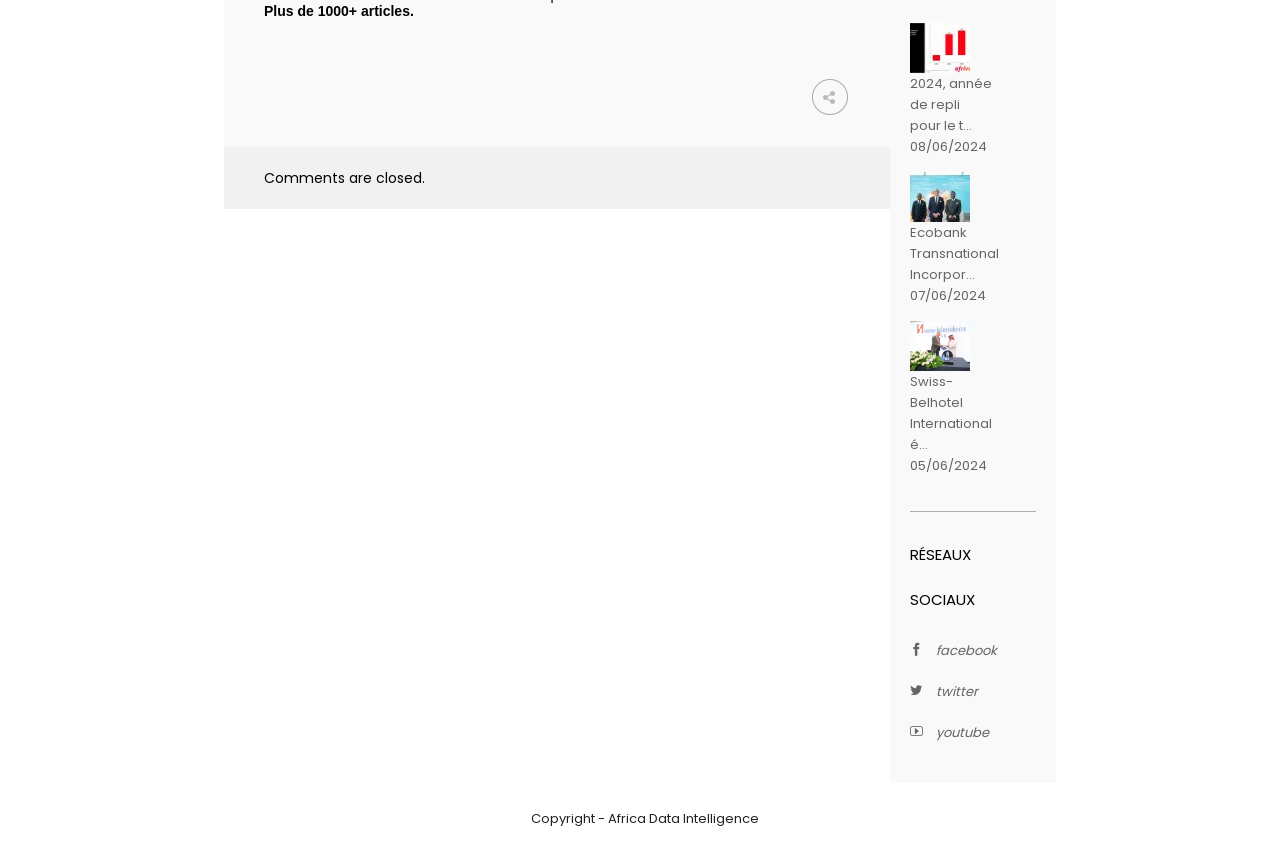Find the bounding box coordinates of the clickable region needed to perform the following instruction: "Go to Twitter page". The coordinates should be provided as four float numbers between 0 and 1, i.e., [left, top, right, bottom].

[0.711, 0.798, 0.764, 0.82]